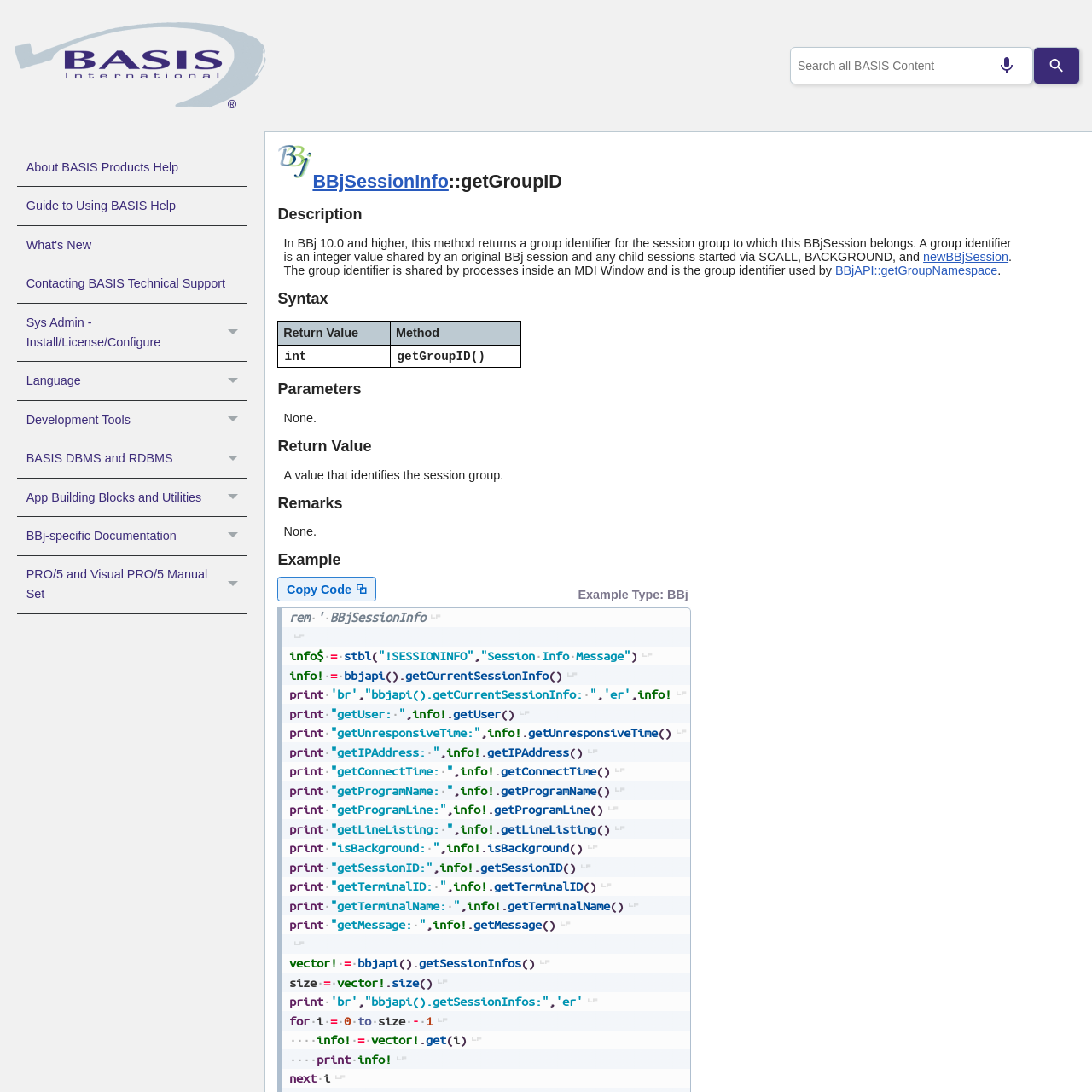Identify the bounding box coordinates of the region that needs to be clicked to carry out this instruction: "Go to the About BASIS Products Help page". Provide these coordinates as four float numbers ranging from 0 to 1, i.e., [left, top, right, bottom].

[0.016, 0.136, 0.227, 0.171]